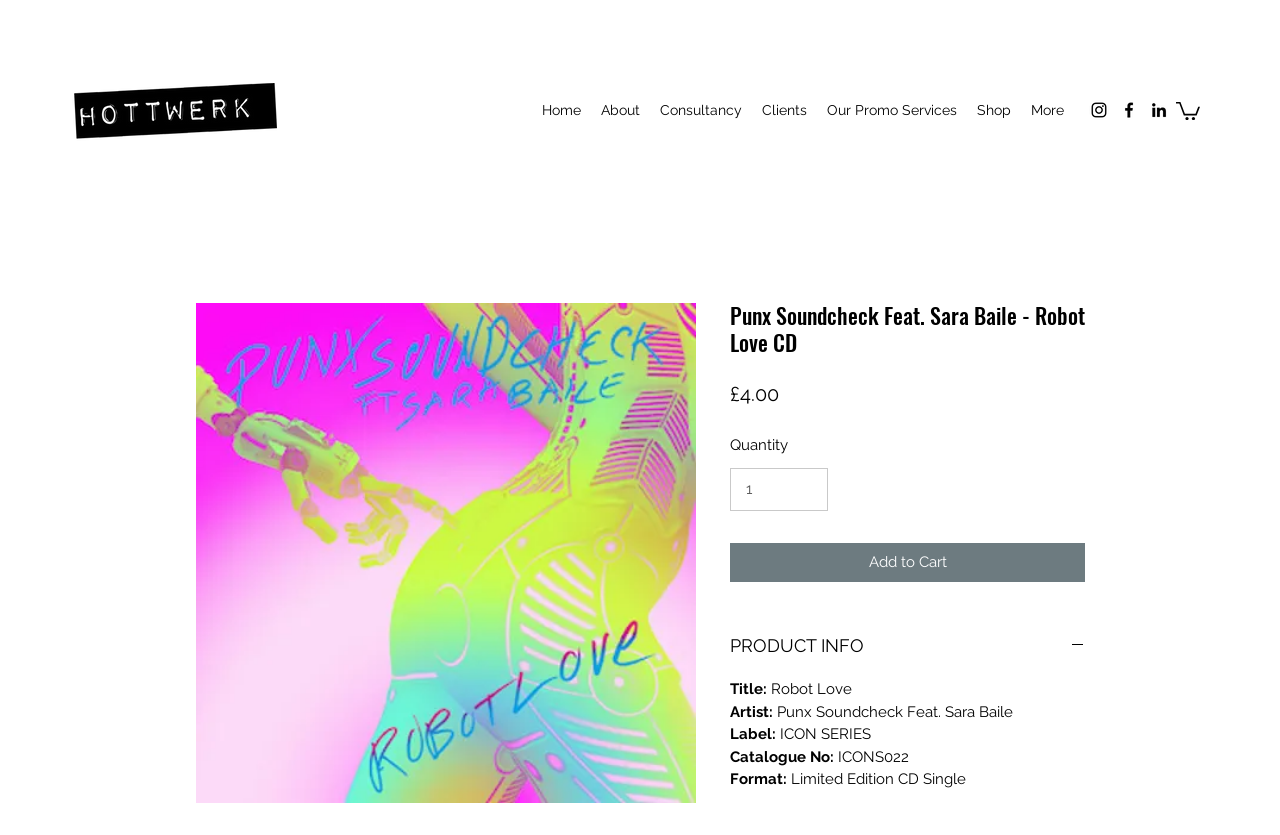Given the description: "PRODUCT INFO", determine the bounding box coordinates of the UI element. The coordinates should be formatted as four float numbers between 0 and 1, [left, top, right, bottom].

[0.57, 0.754, 0.848, 0.792]